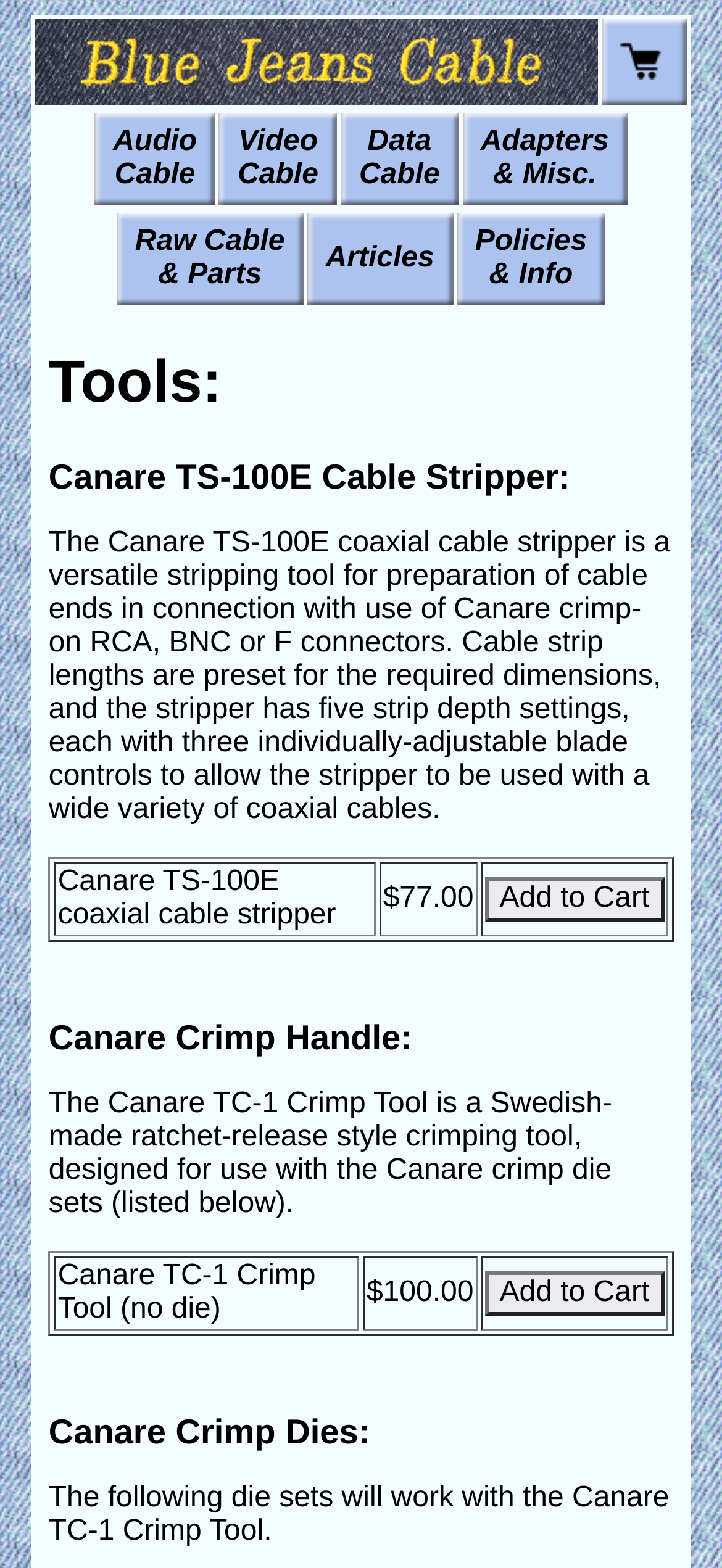Specify the bounding box coordinates of the area that needs to be clicked to achieve the following instruction: "Add Canare TS-100E coaxial cable stripper to Cart".

[0.666, 0.55, 0.925, 0.597]